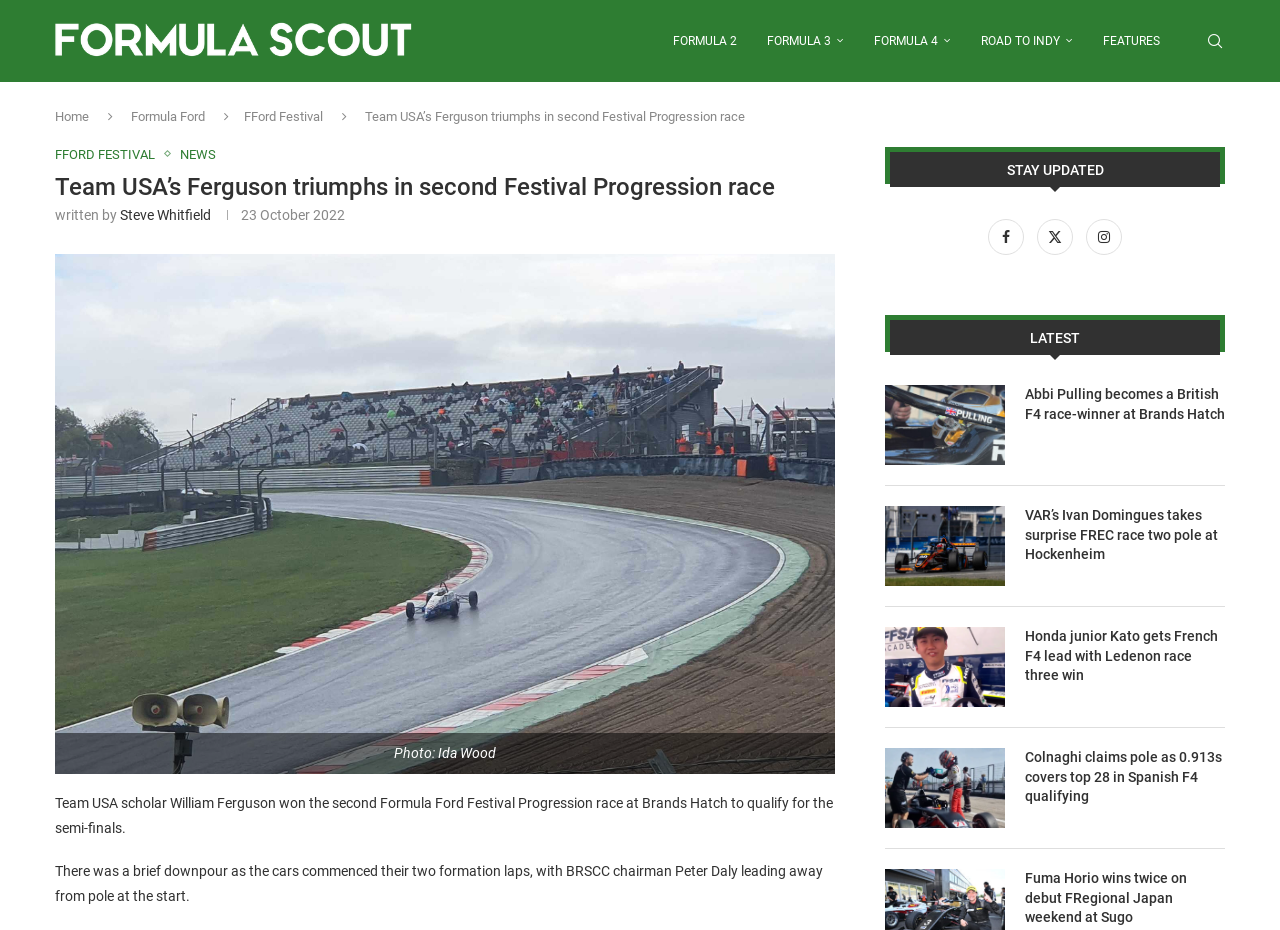Identify the bounding box coordinates of the element that should be clicked to fulfill this task: "Read about Abbi Pulling becomes a British F4 race-winner at Brands Hatch". The coordinates should be provided as four float numbers between 0 and 1, i.e., [left, top, right, bottom].

[0.691, 0.415, 0.785, 0.501]